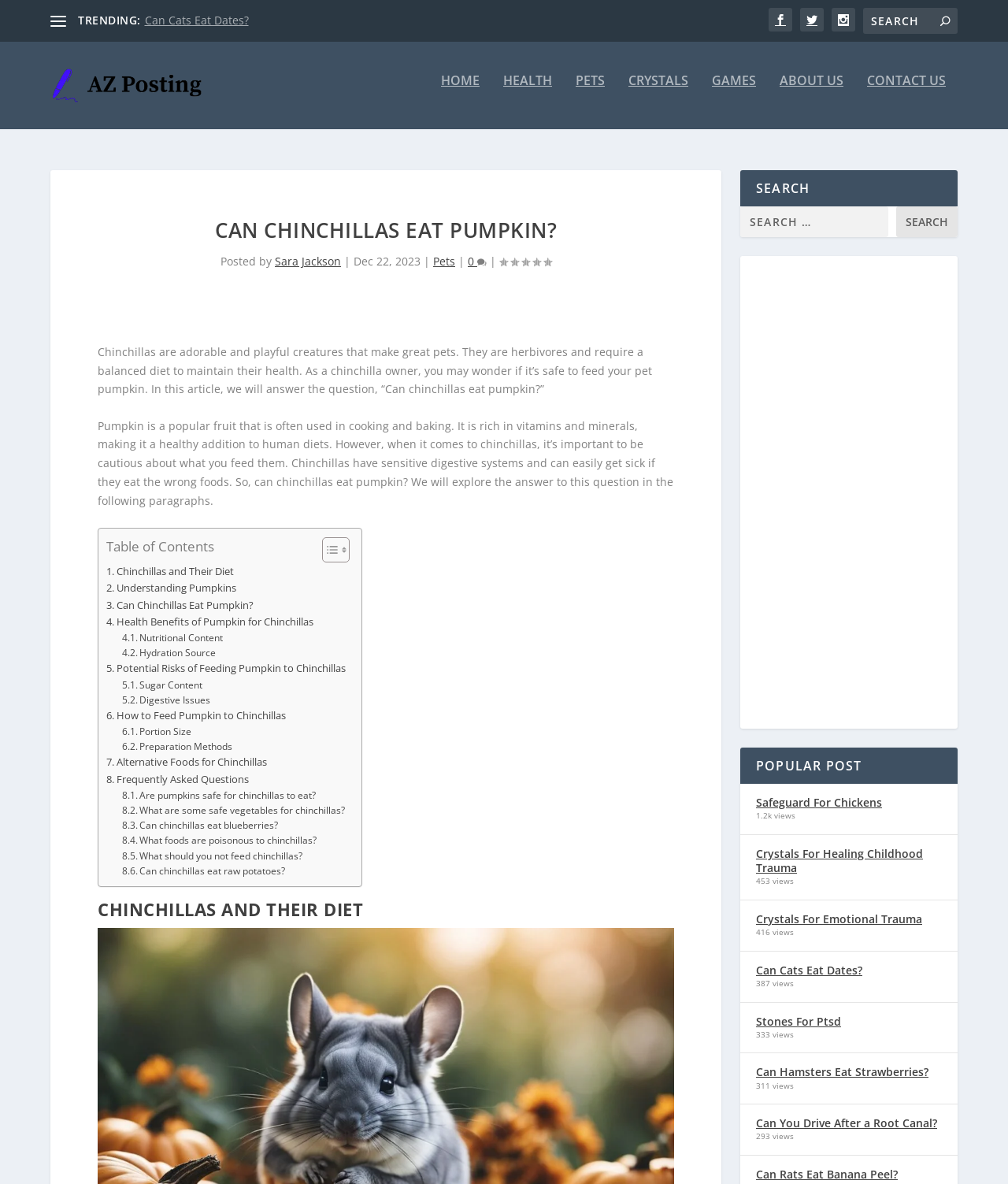Describe all the significant parts and information present on the webpage.

This webpage is a comprehensive guide to feeding pet chinchillas, specifically exploring the suitability and risks of feeding them pumpkin. The page is divided into several sections, with a prominent heading "CAN CHINCHILLAS EAT PUMPKIN?" at the top.

At the very top of the page, there is a navigation menu with links to various sections, including "HOME", "HEALTH", "PETS", "CRYSTALS", "GAMES", and "ABOUT US". Below this menu, there is a search bar with a magnifying glass icon.

The main content of the page is divided into several sections. The first section introduces the topic of chinchillas and their diet, with a brief overview of their nutritional needs. This is followed by a series of paragraphs that explore the question of whether chinchillas can eat pumpkin, including the potential health benefits and risks.

To the left of the main content, there is a table of contents that lists the various sections of the article, including "Chinchillas and Their Diet", "Understanding Pumpkins", "Can Chinchillas Eat Pumpkin?", and "Health Benefits of Pumpkin for Chinchillas". Each section has a corresponding link that allows users to jump to that section.

Below the main content, there is a section titled "POPULAR POST" that lists several related articles, including "Safeguard For Chickens", "Crystals For Healing Childhood Trauma", and "Can Cats Eat Dates?". Each article has a view count displayed below it.

Throughout the page, there are several social media links and icons, including Facebook, Twitter, and Instagram. There is also a comment section at the bottom of the page, where users can leave their thoughts and opinions on the article.